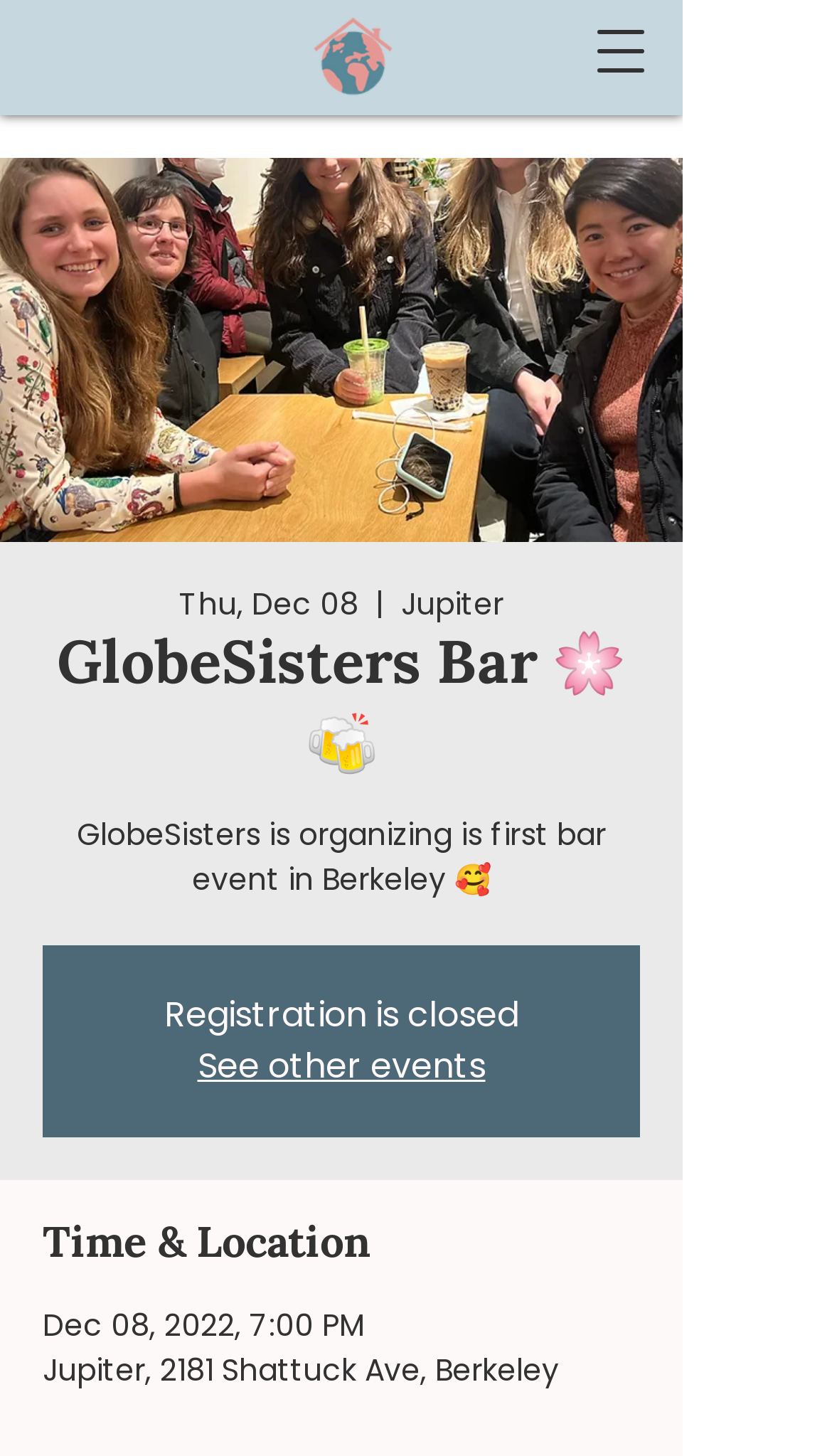Offer an in-depth caption of the entire webpage.

The webpage appears to be an event page for GlobeSisters' first bar event in Berkeley. At the top left, there is a logo of GlobeSisters, which is an image. Next to the logo, there is a button to open the navigation menu. 

Below the logo, there is a large image that spans most of the width of the page, with the text "GlobeSisters Bar 🌸🍻" written on it. 

On top of the image, there are several lines of text. The first line shows the date "Thu, Dec 08", followed by a vertical bar, and then the location "Jupiter". 

Below the image, there is a heading that reads "GlobeSisters Bar 🌸🍻", followed by a paragraph of text that describes the event: "GlobeSisters is organizing its first bar event in Berkeley 🥰". 

Underneath the paragraph, there is a notice that "Registration is closed". 

To the right of the notice, there is a link to "See other events". 

Further down the page, there is a section headed "Time & Location", which lists the date and time of the event as "Dec 08, 2022, 7:00 PM", and the location as "Jupiter, 2181 Shattuck Ave, Berkeley".